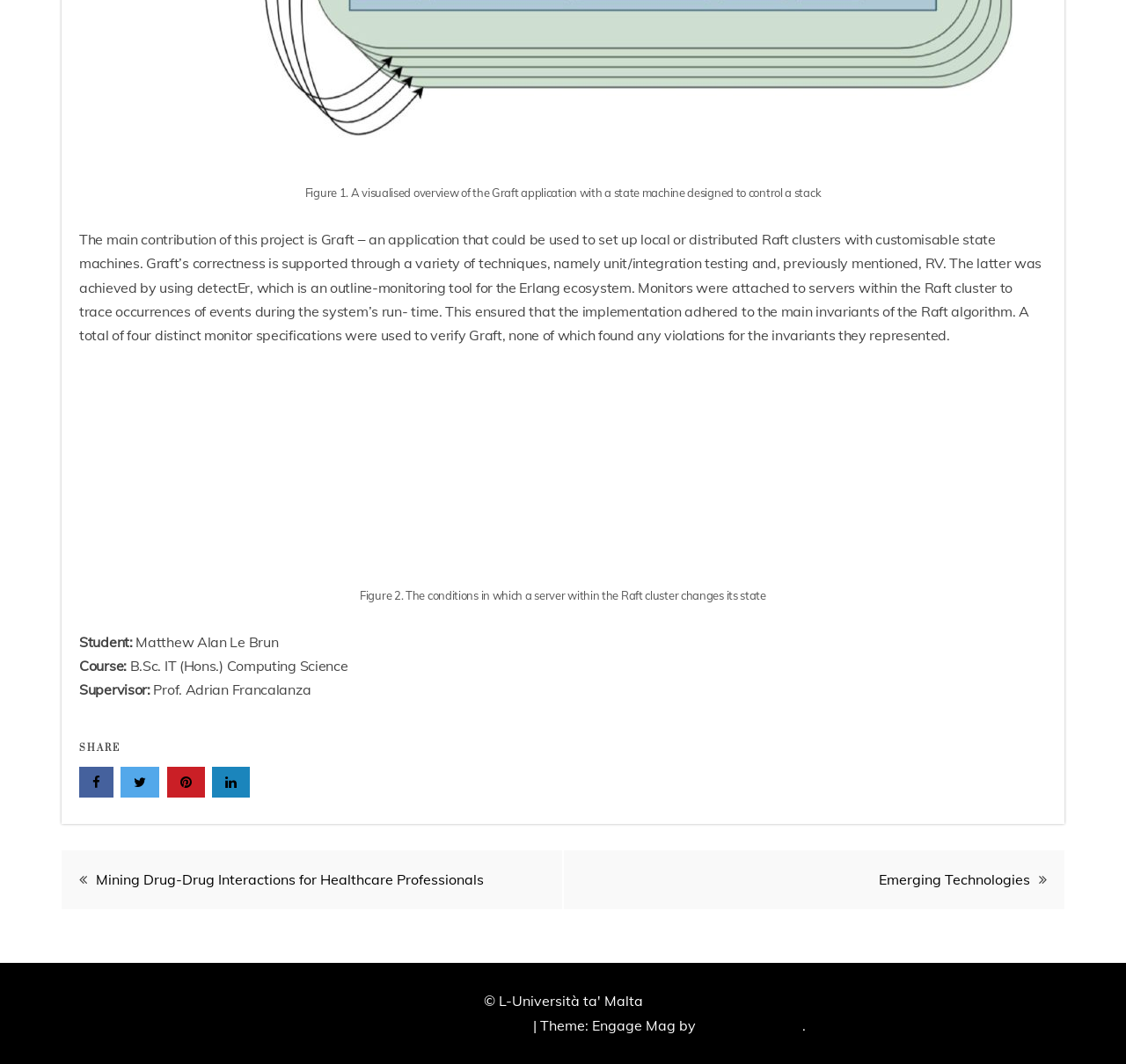Please reply with a single word or brief phrase to the question: 
How many figures are in the article?

2